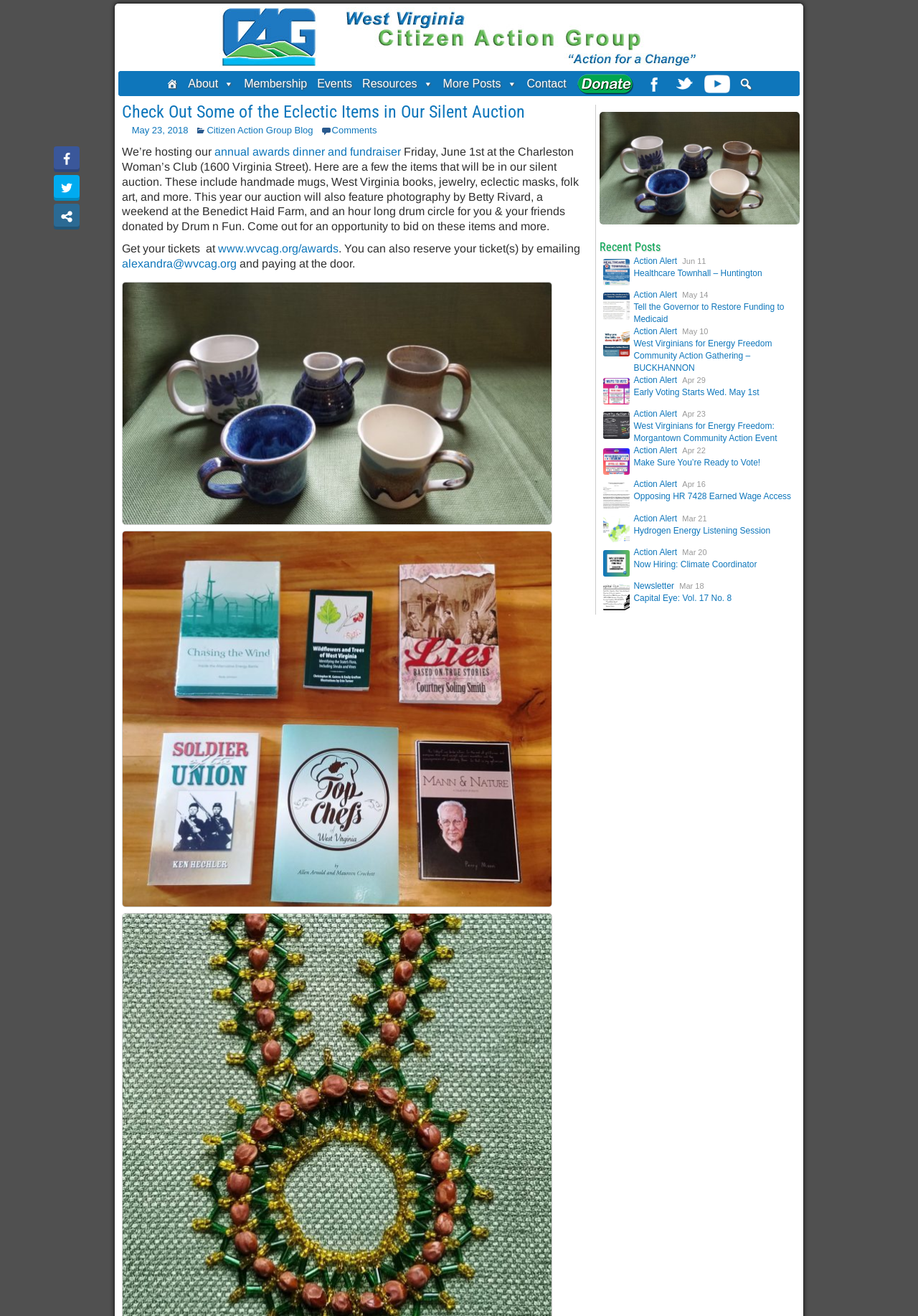Identify the bounding box coordinates for the UI element described by the following text: "rialto eros escort". Provide the coordinates as four float numbers between 0 and 1, in the format [left, top, right, bottom].

None